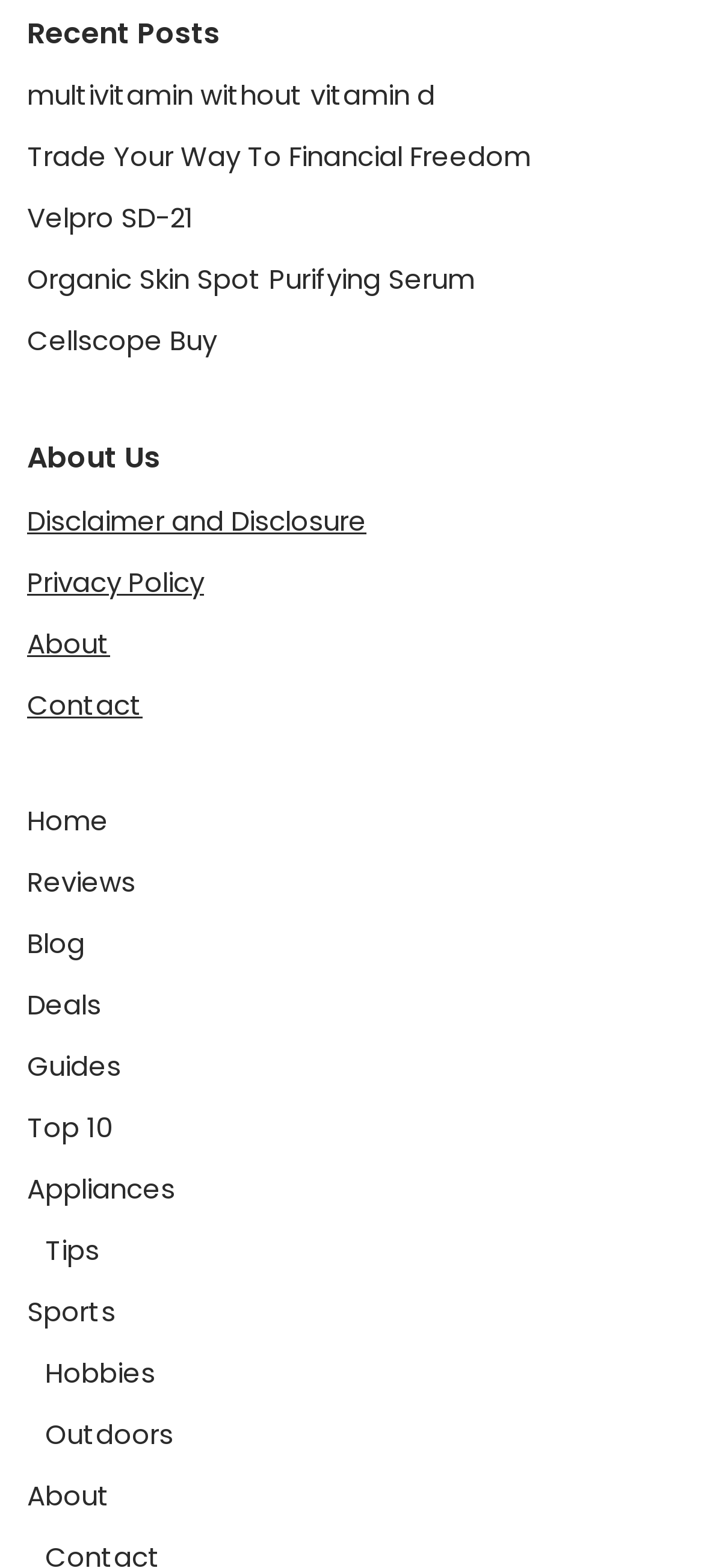What is the last link listed in the 'About Us' section?
Using the screenshot, give a one-word or short phrase answer.

About